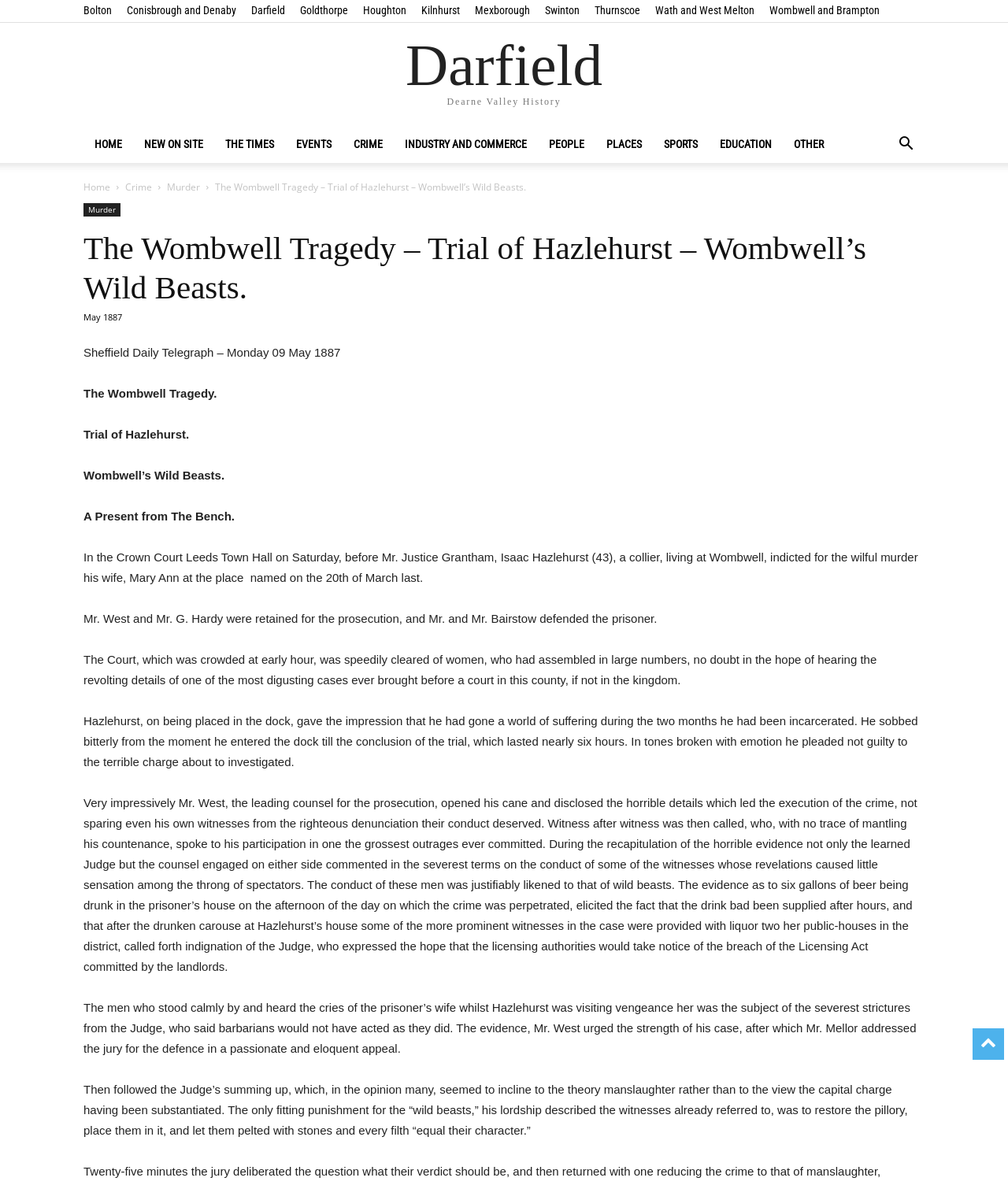Please determine the bounding box coordinates of the element to click on in order to accomplish the following task: "Read about the Wombwell Tragedy". Ensure the coordinates are four float numbers ranging from 0 to 1, i.e., [left, top, right, bottom].

[0.213, 0.152, 0.522, 0.163]